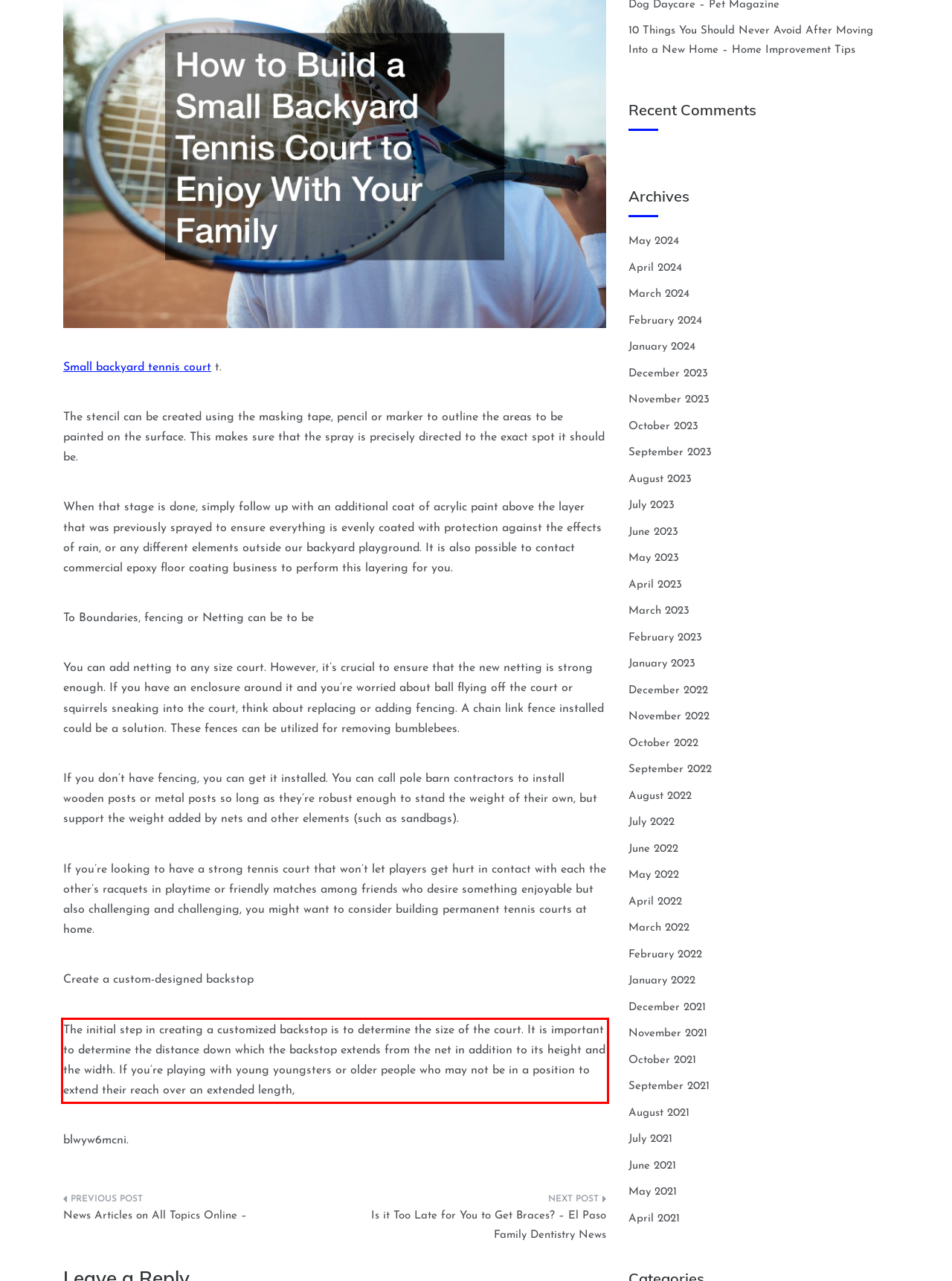Examine the webpage screenshot and use OCR to recognize and output the text within the red bounding box.

The initial step in creating a customized backstop is to determine the size of the court. It is important to determine the distance down which the backstop extends from the net in addition to its height and the width. If you’re playing with young youngsters or older people who may not be in a position to extend their reach over an extended length,